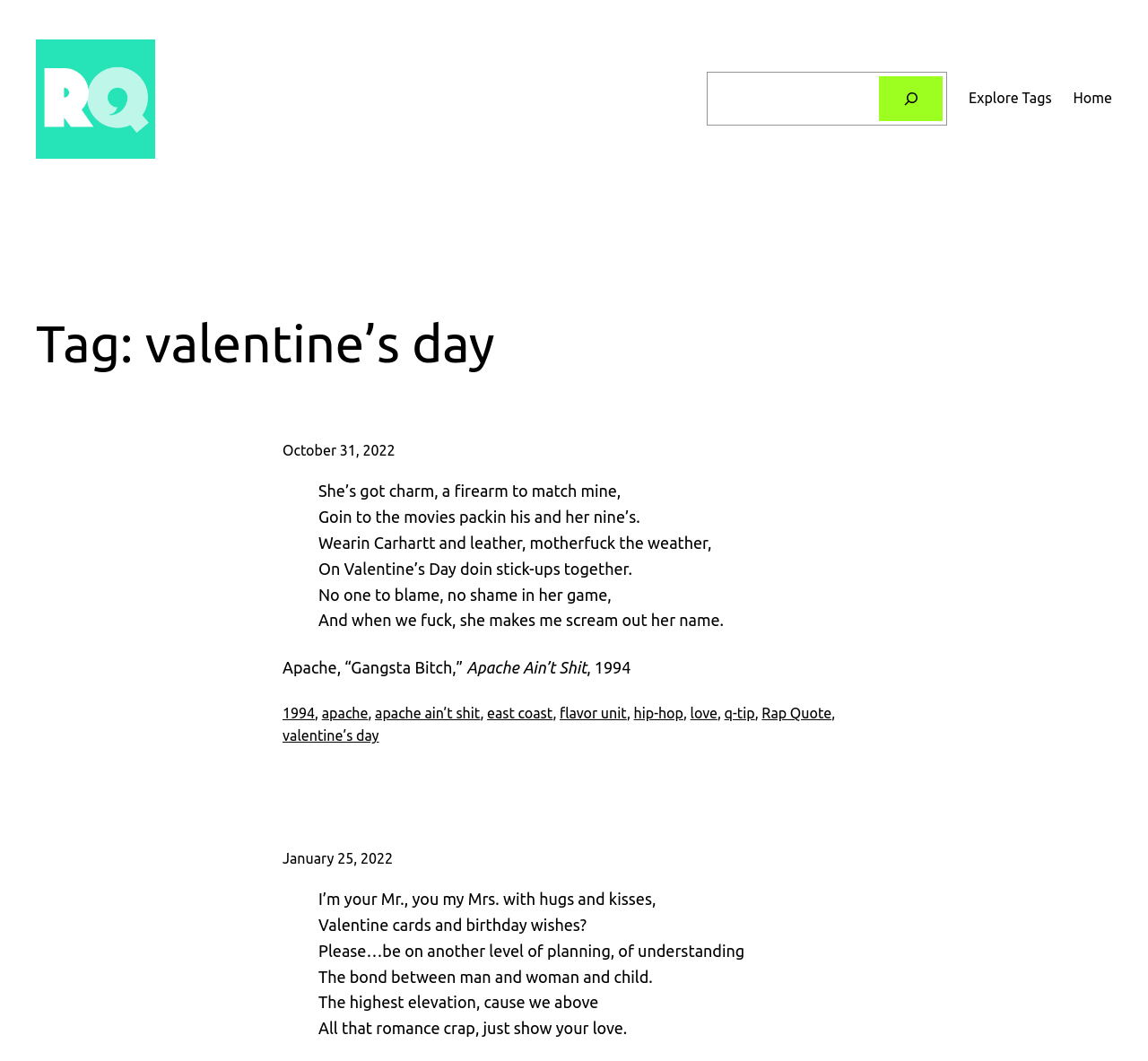Please identify the webpage's heading and generate its text content.

Tag: valentine’s day